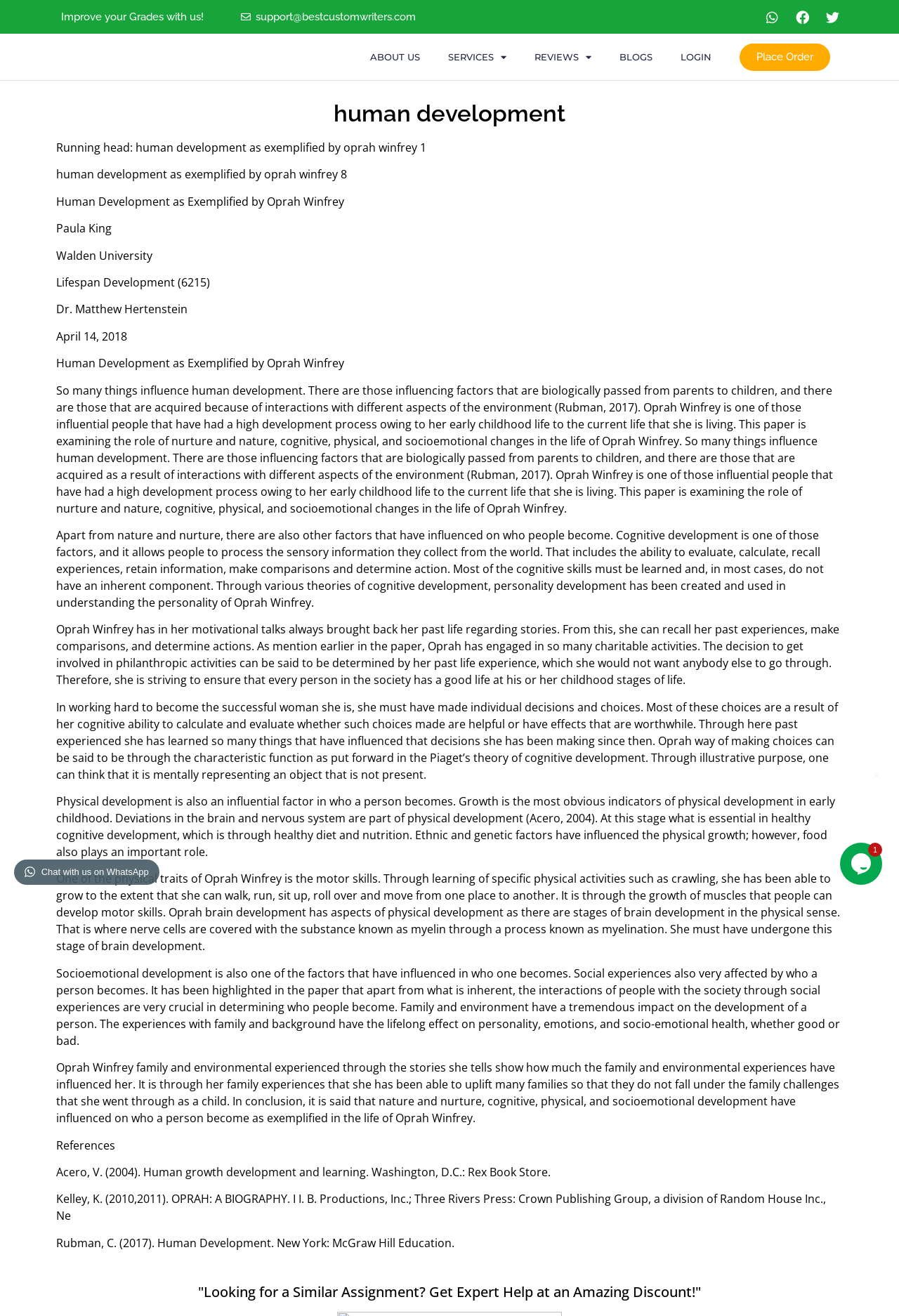Provide the bounding box coordinates for the area that should be clicked to complete the instruction: "Click on 'ABOUT US'".

[0.396, 0.031, 0.483, 0.055]